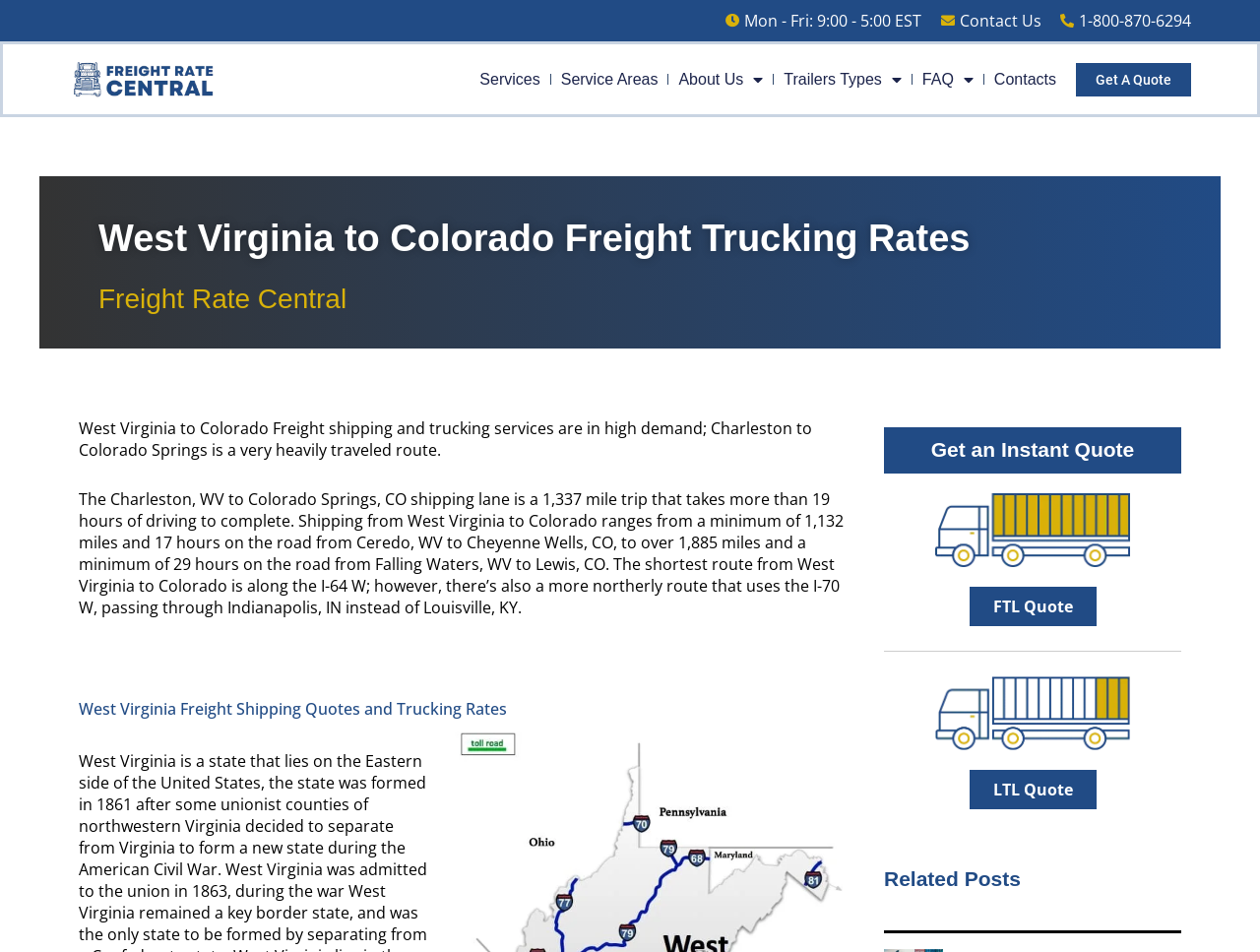Please identify the webpage's heading and generate its text content.

West Virginia to Colorado Freight Trucking Rates